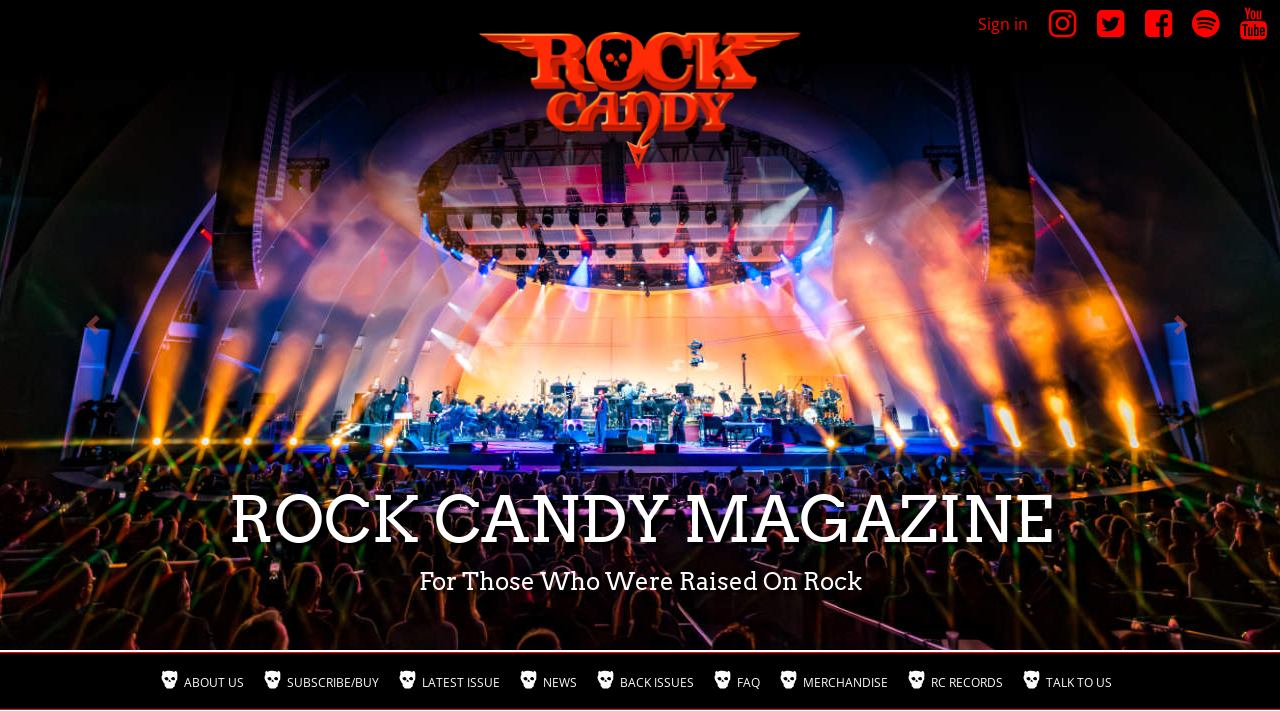From the given element description: "PROTECTING OUR CHILDREN THROUGH PRAYER", find the bounding box for the UI element. Provide the coordinates as four float numbers between 0 and 1, in the order [left, top, right, bottom].

None